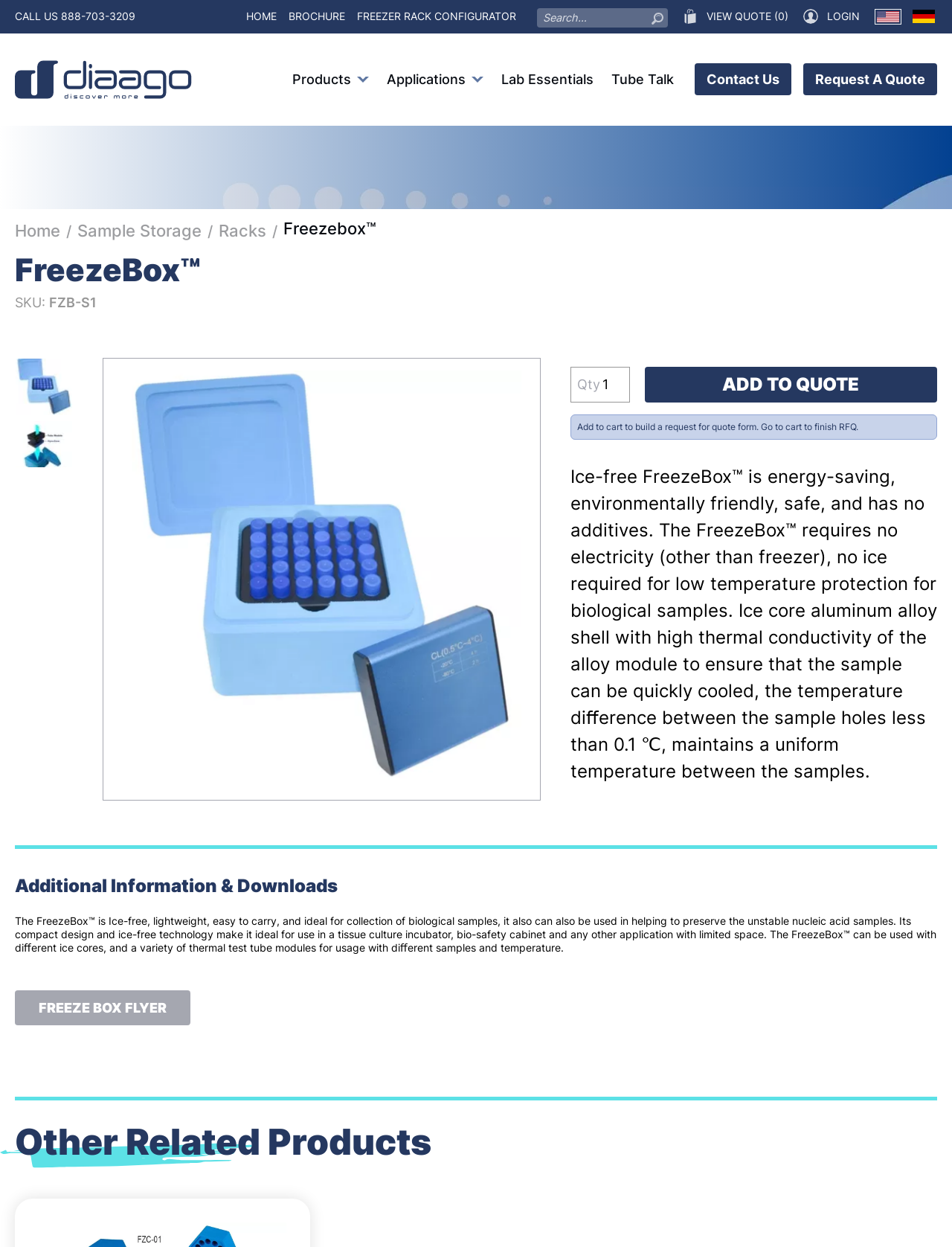Please identify the bounding box coordinates of the clickable area that will fulfill the following instruction: "Download Freeze Box Flyer". The coordinates should be in the format of four float numbers between 0 and 1, i.e., [left, top, right, bottom].

[0.016, 0.794, 0.2, 0.822]